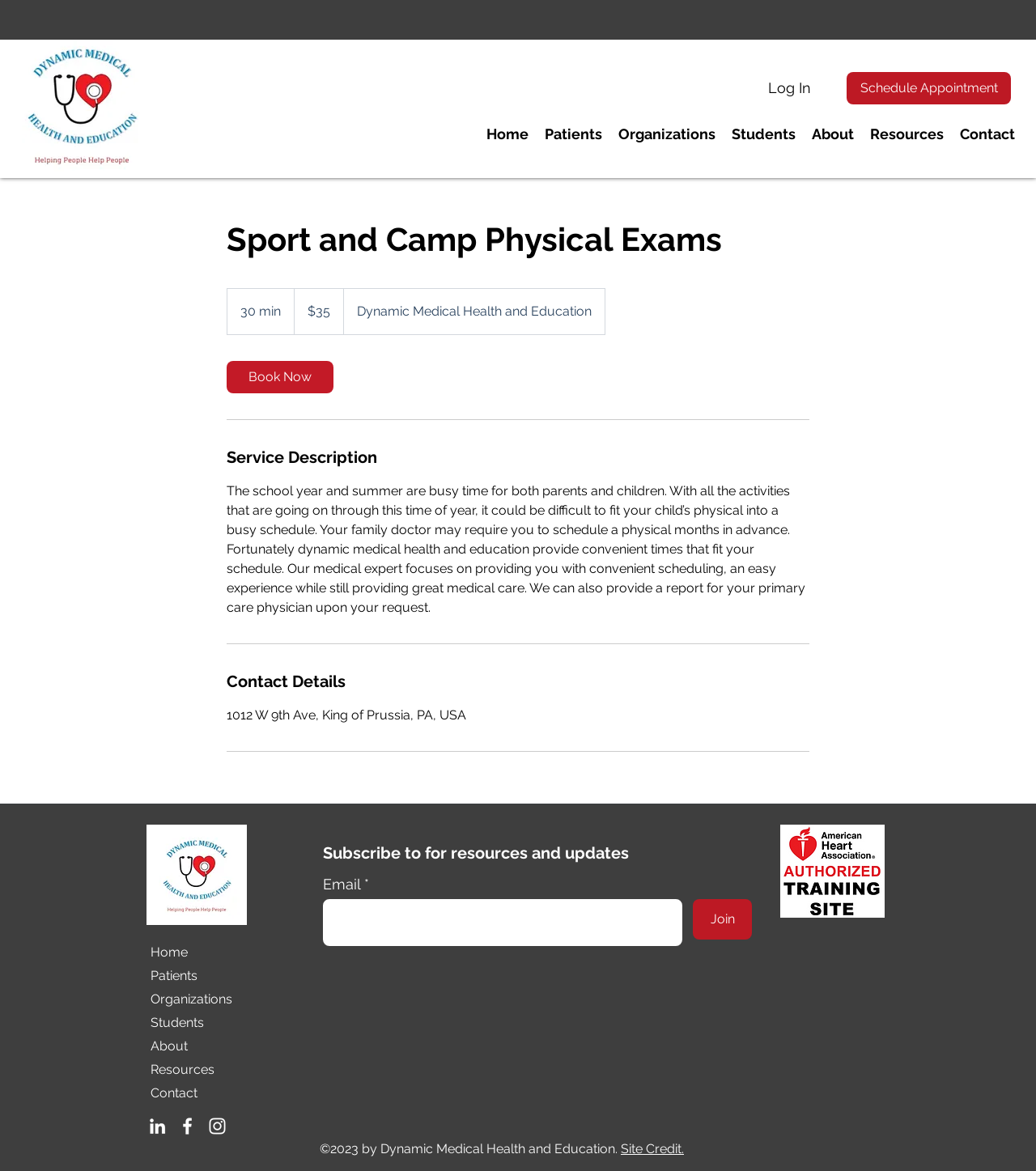Please identify the coordinates of the bounding box that should be clicked to fulfill this instruction: "Subscribe to the newsletter".

[0.669, 0.768, 0.726, 0.802]